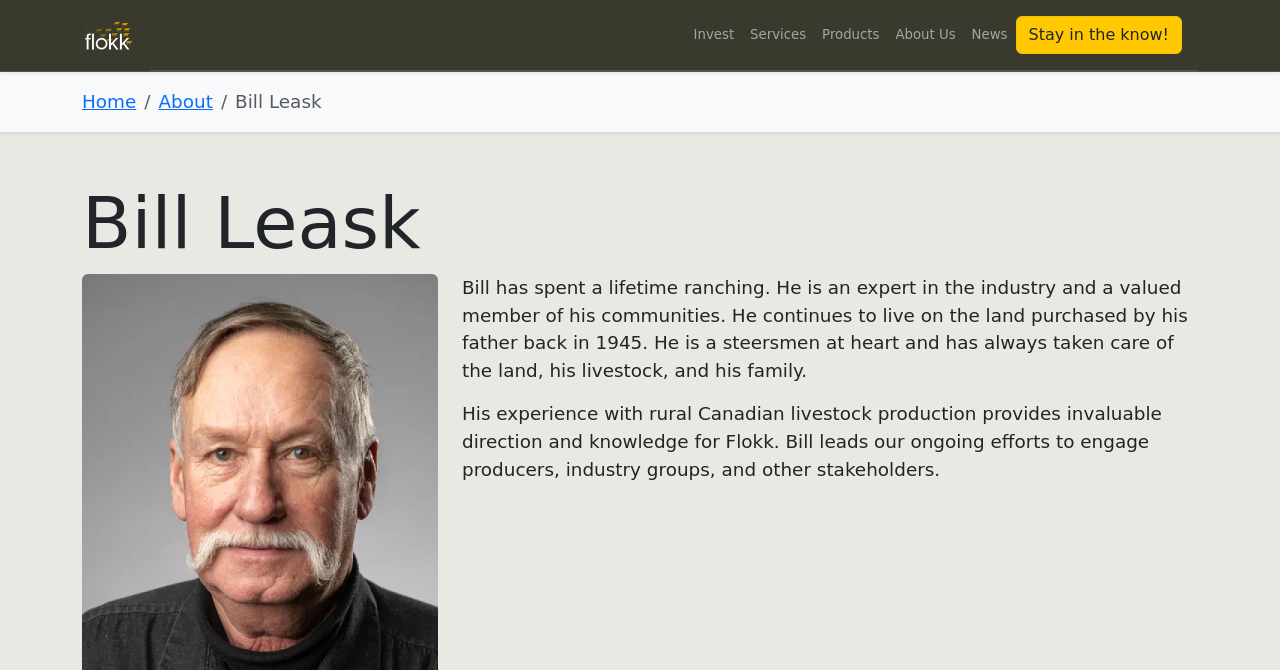Please find the bounding box for the following UI element description. Provide the coordinates in (top-left x, top-left y, bottom-right x, bottom-right y) format, with values between 0 and 1: Products

[0.636, 0.025, 0.693, 0.079]